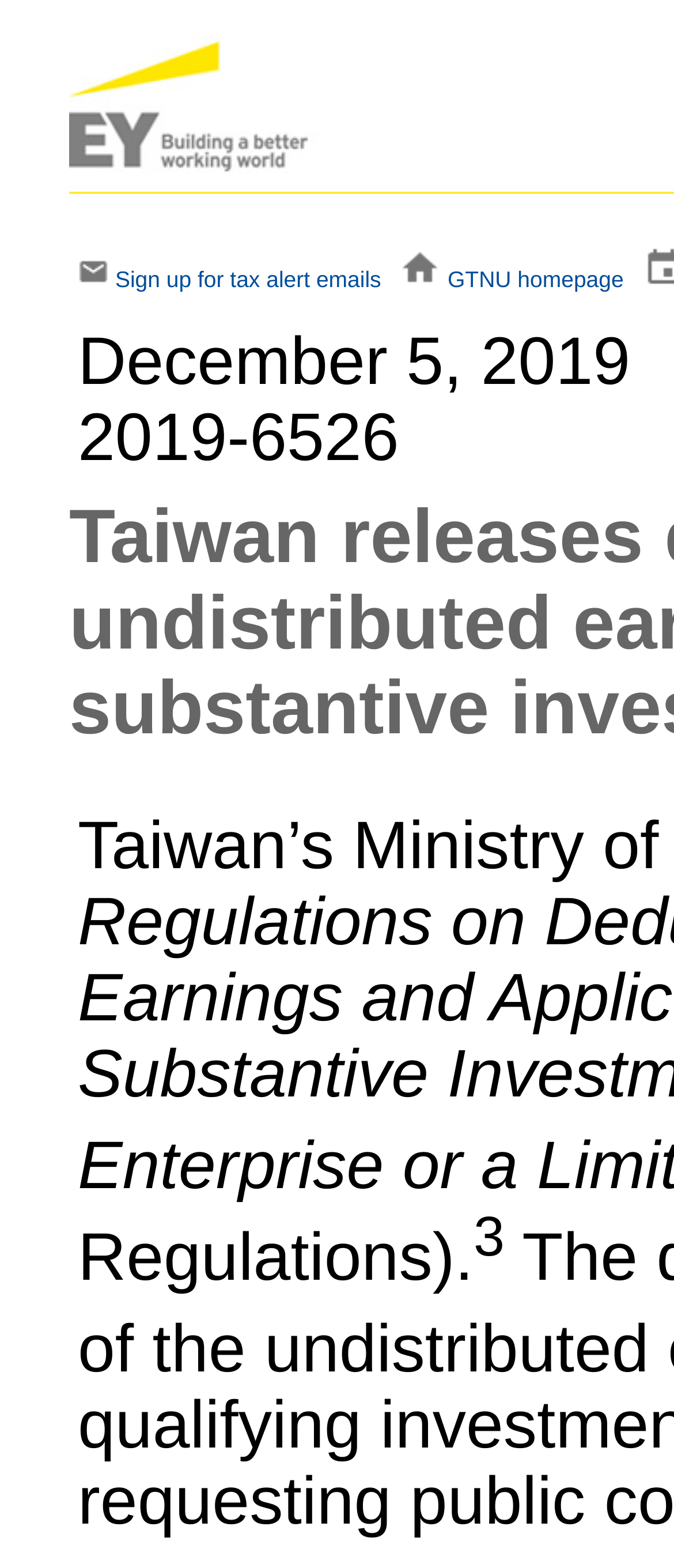Is the webpage related to a specific country?
Answer with a single word or phrase by referring to the visual content.

Yes